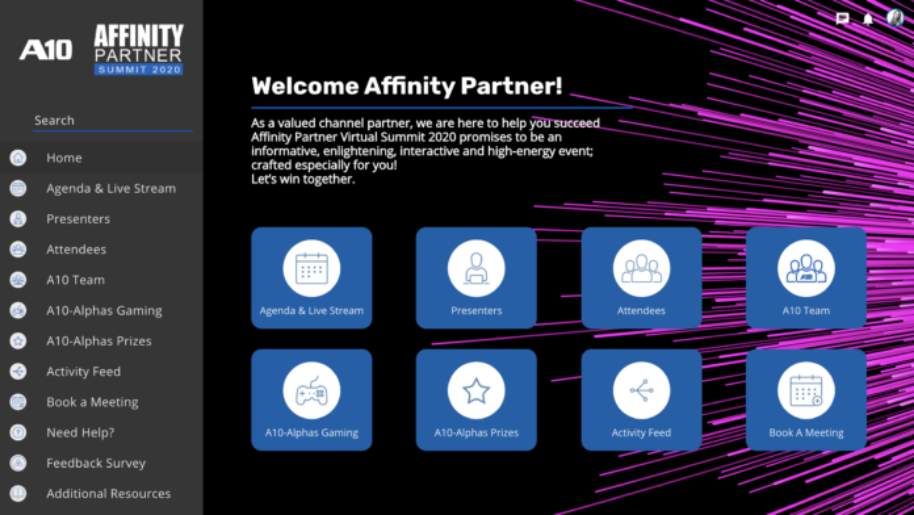Utilize the details in the image to thoroughly answer the following question: What is the purpose of the icons in the menu?

According to the caption, each button in the menu is visually represented with corresponding icons, which is designed to enhance user engagement. This suggests that the purpose of the icons is to make the menu more interactive and engaging for the users.